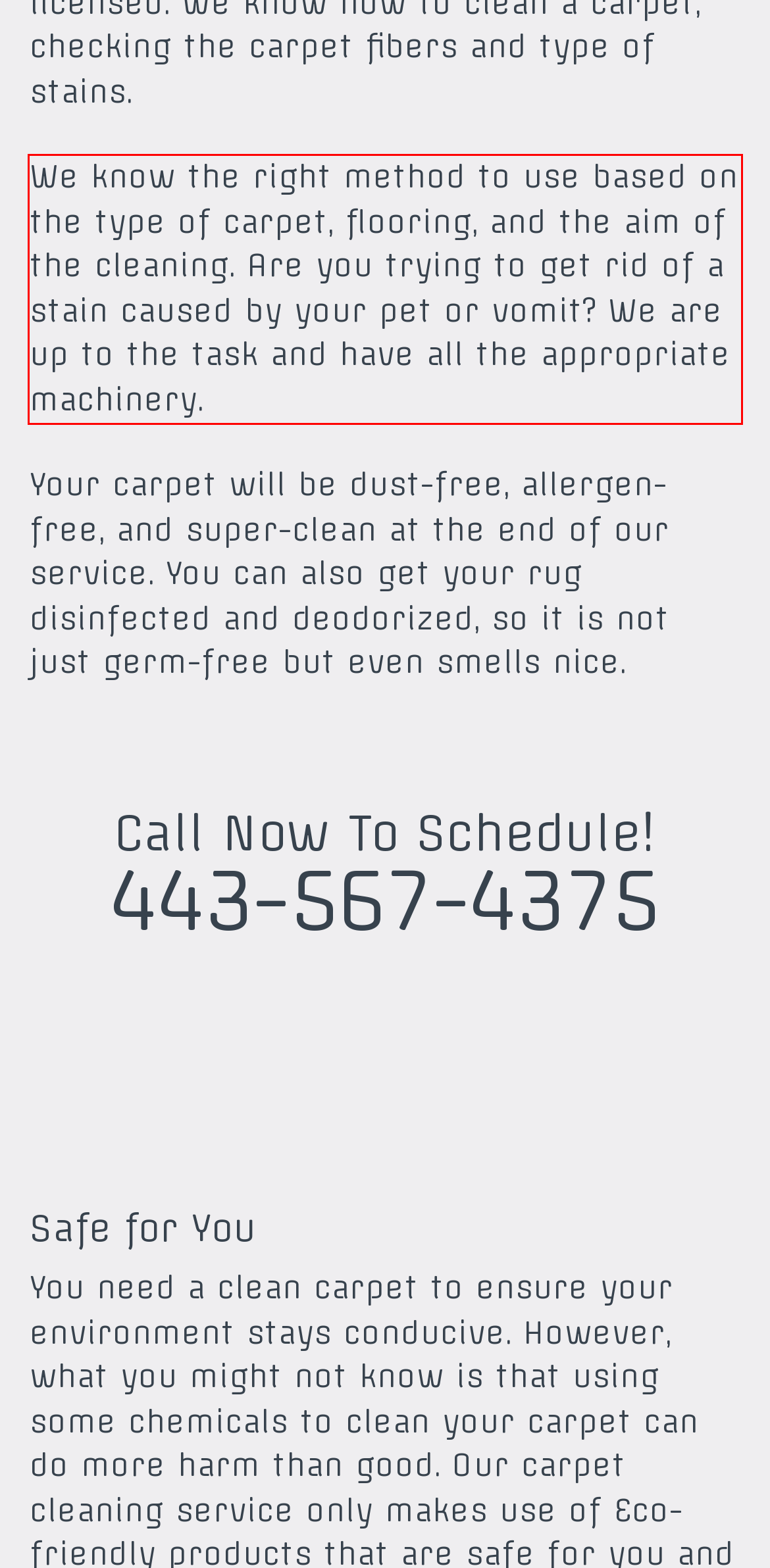You have a screenshot of a webpage with a red bounding box. Use OCR to generate the text contained within this red rectangle.

We know the right method to use based on the type of carpet, flooring, and the aim of the cleaning. Are you trying to get rid of a stain caused by your pet or vomit? We are up to the task and have all the appropriate machinery.